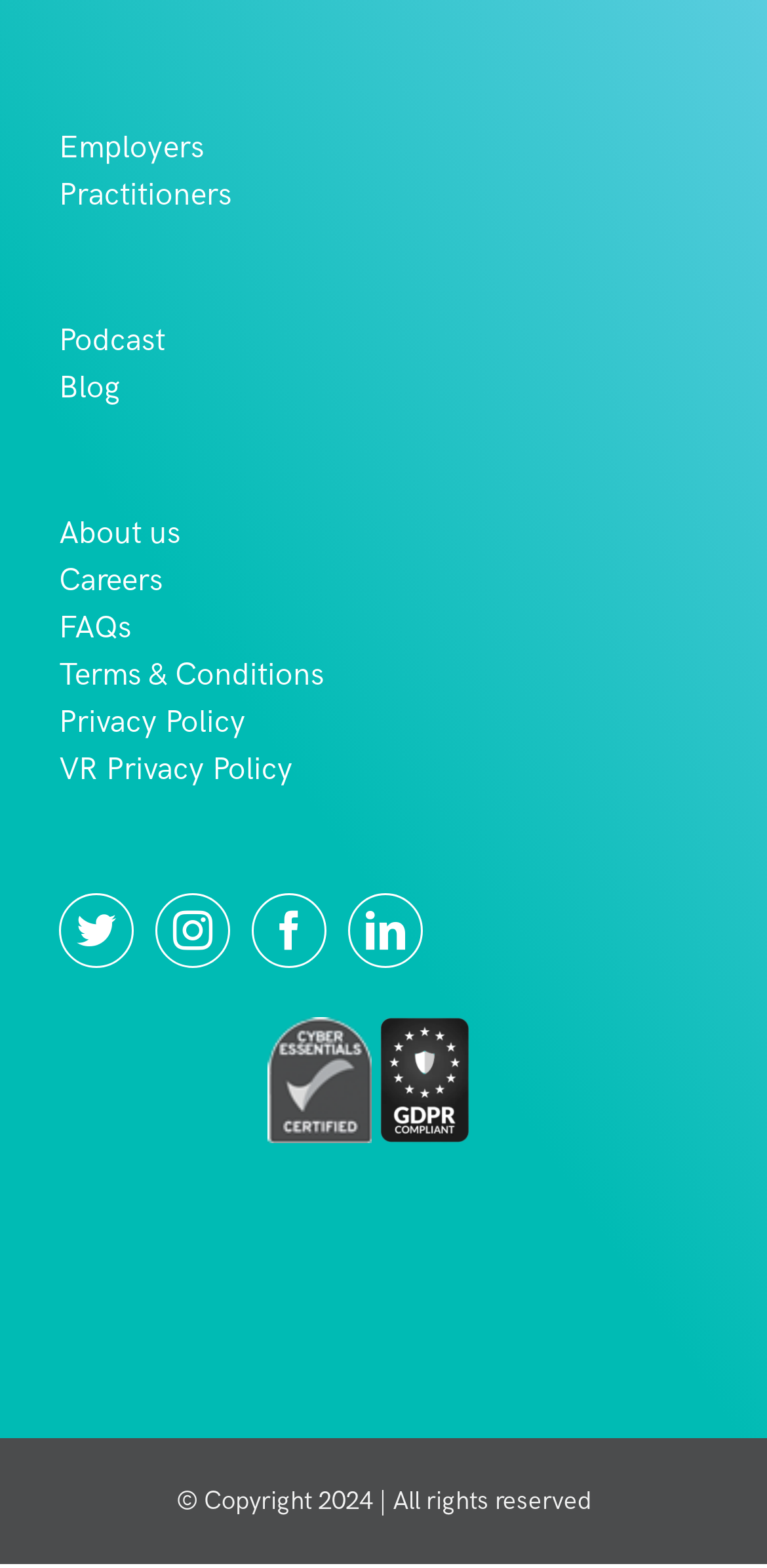Use a single word or phrase to answer the question: What are the social media platforms available?

Twitter, Instagram, Facebook, LinkedIn